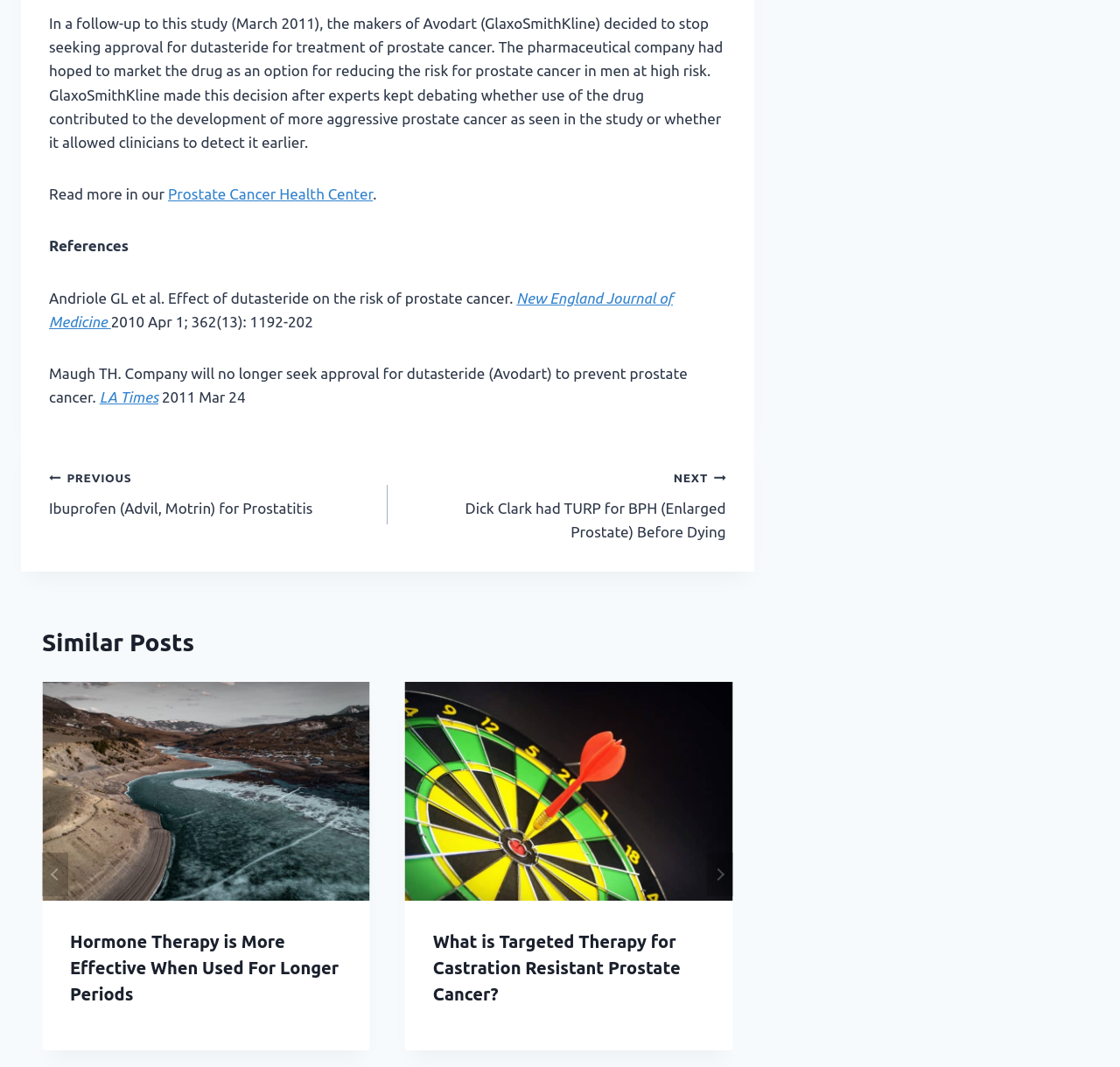Answer the following query concisely with a single word or phrase:
What is the purpose of the 'NEXT' and 'PREVIOUS' links?

To navigate posts